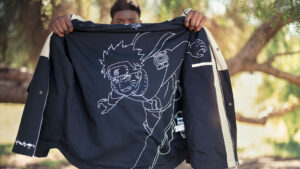Provide a brief response in the form of a single word or phrase:
What is the inspiration for the graphic design?

Anime culture